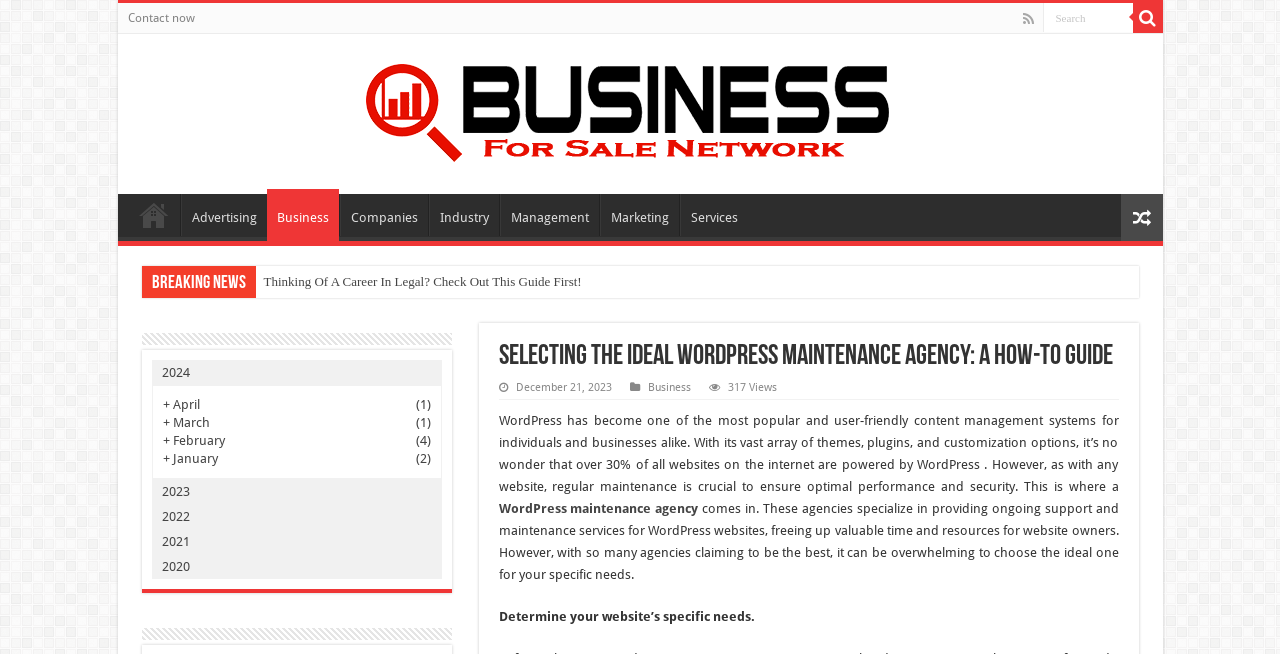Please determine the bounding box coordinates, formatted as (top-left x, top-left y, bottom-right x, bottom-right y), with all values as floating point numbers between 0 and 1. Identify the bounding box of the region described as: + April (1)

[0.127, 0.606, 0.336, 0.633]